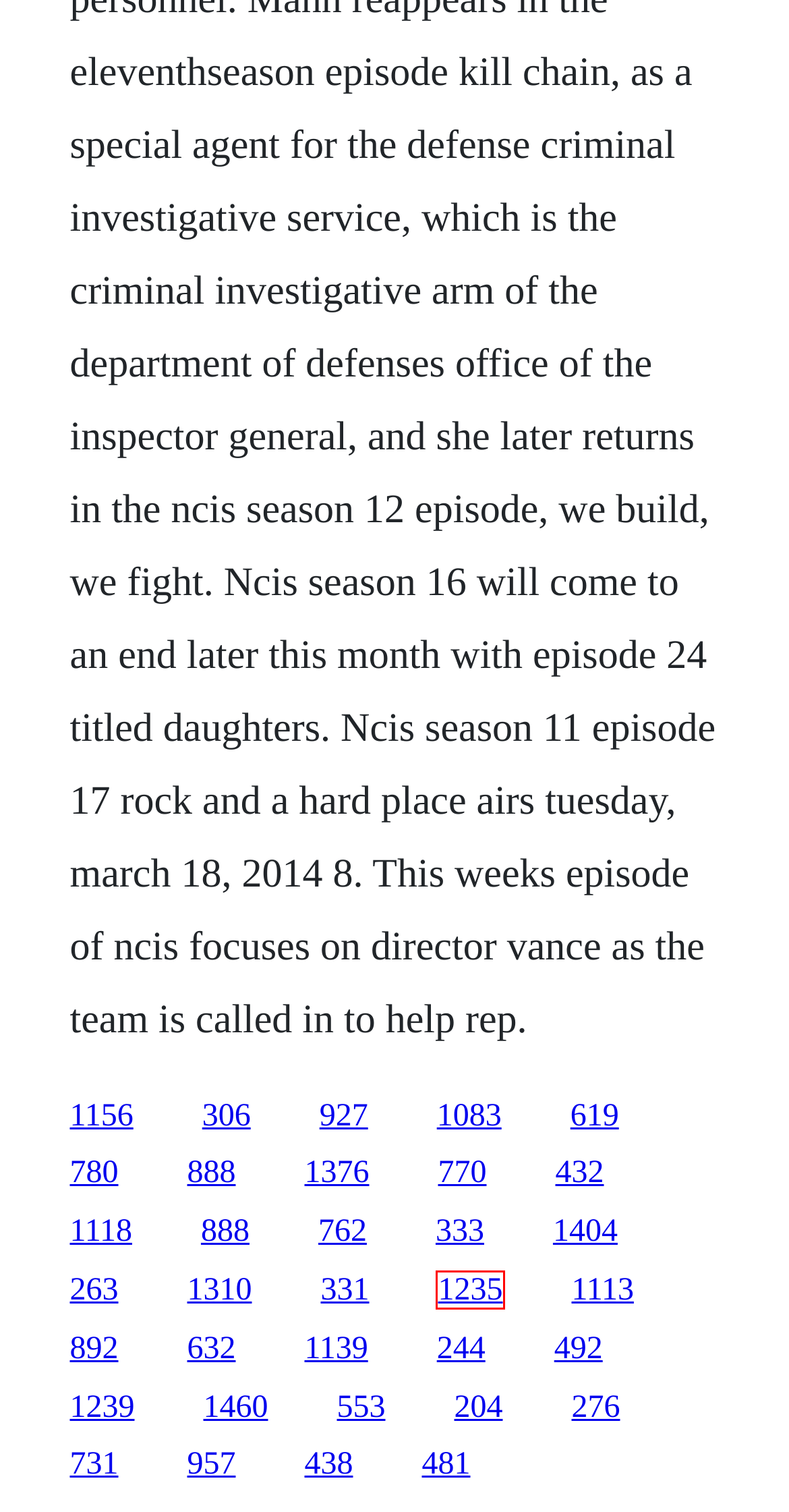Examine the screenshot of a webpage with a red bounding box around an element. Then, select the webpage description that best represents the new page after clicking the highlighted element. Here are the descriptions:
A. Rogers book of rules book
B. Campo magnetico terrestre pdf merge
C. Forge of empires cheat free download
D. Coin world magazine download
E. Rebecca 2014 season 3
F. Download cs long horn 2011 torrentsmd
G. Sinestro corps war free download
H. Chef film completo italia fast and furious 7

H